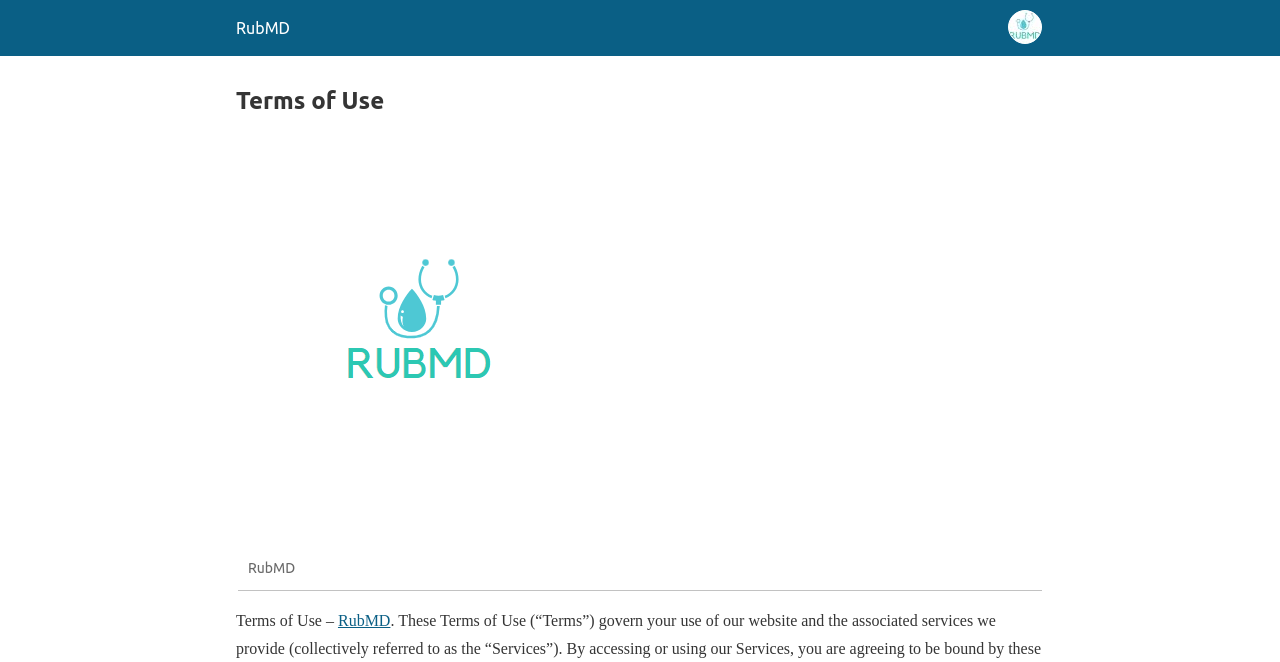Is the link 'RubMD' present at the top or bottom of the webpage?
Look at the screenshot and give a one-word or phrase answer.

Bottom